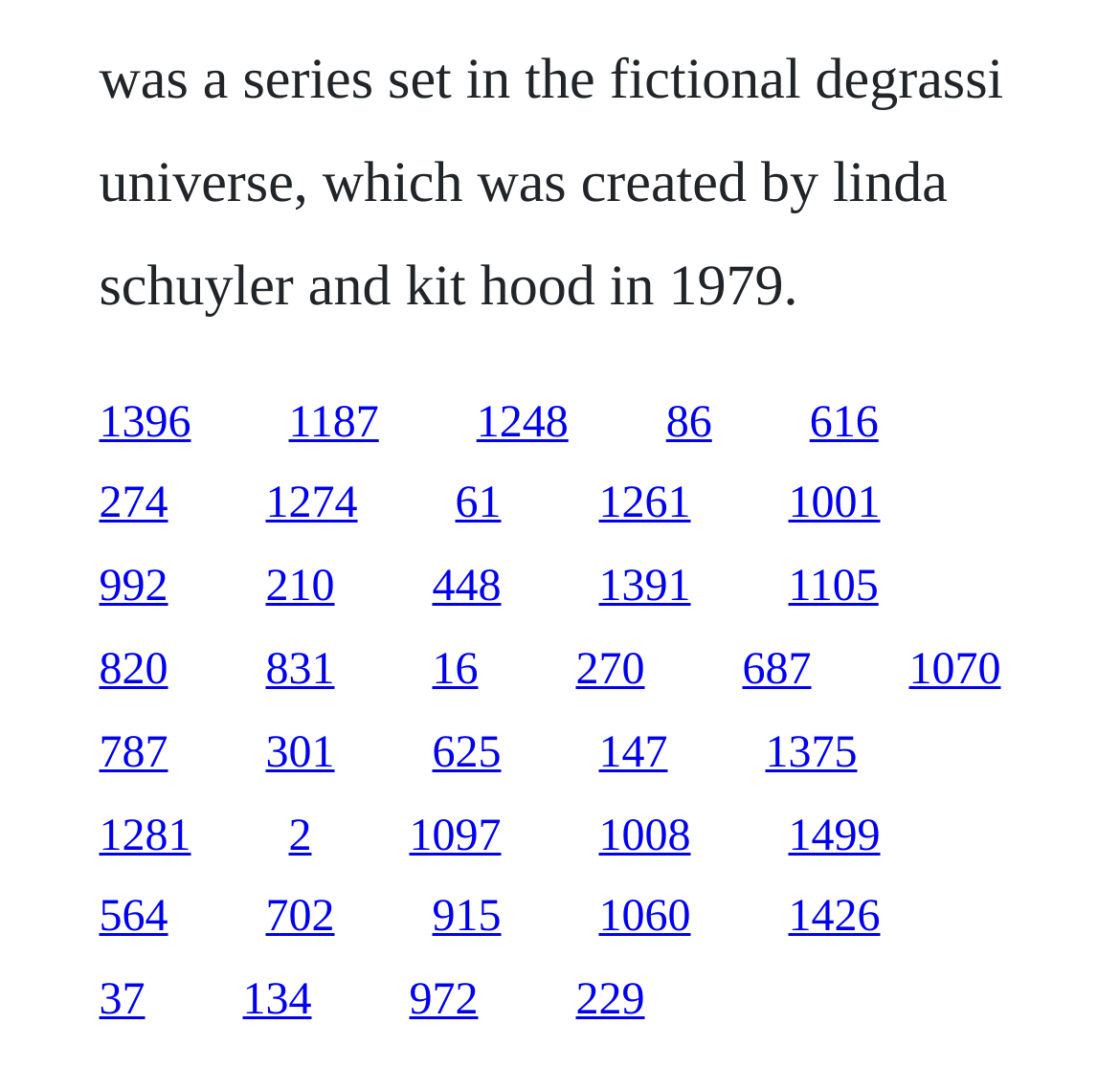How many links have a horizontal position greater than 0.5?
Refer to the screenshot and respond with a concise word or phrase.

10